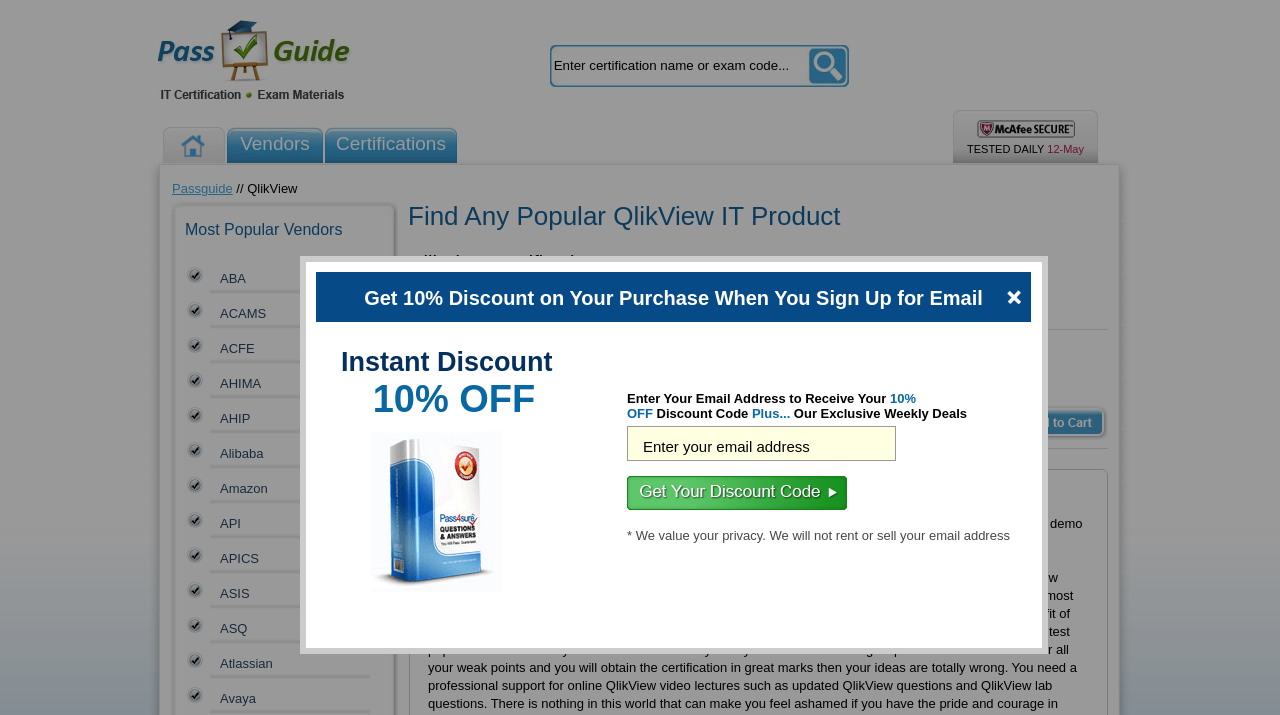Please identify the coordinates of the bounding box for the clickable region that will accomplish this instruction: "View QlikView certifications".

[0.319, 0.352, 0.866, 0.385]